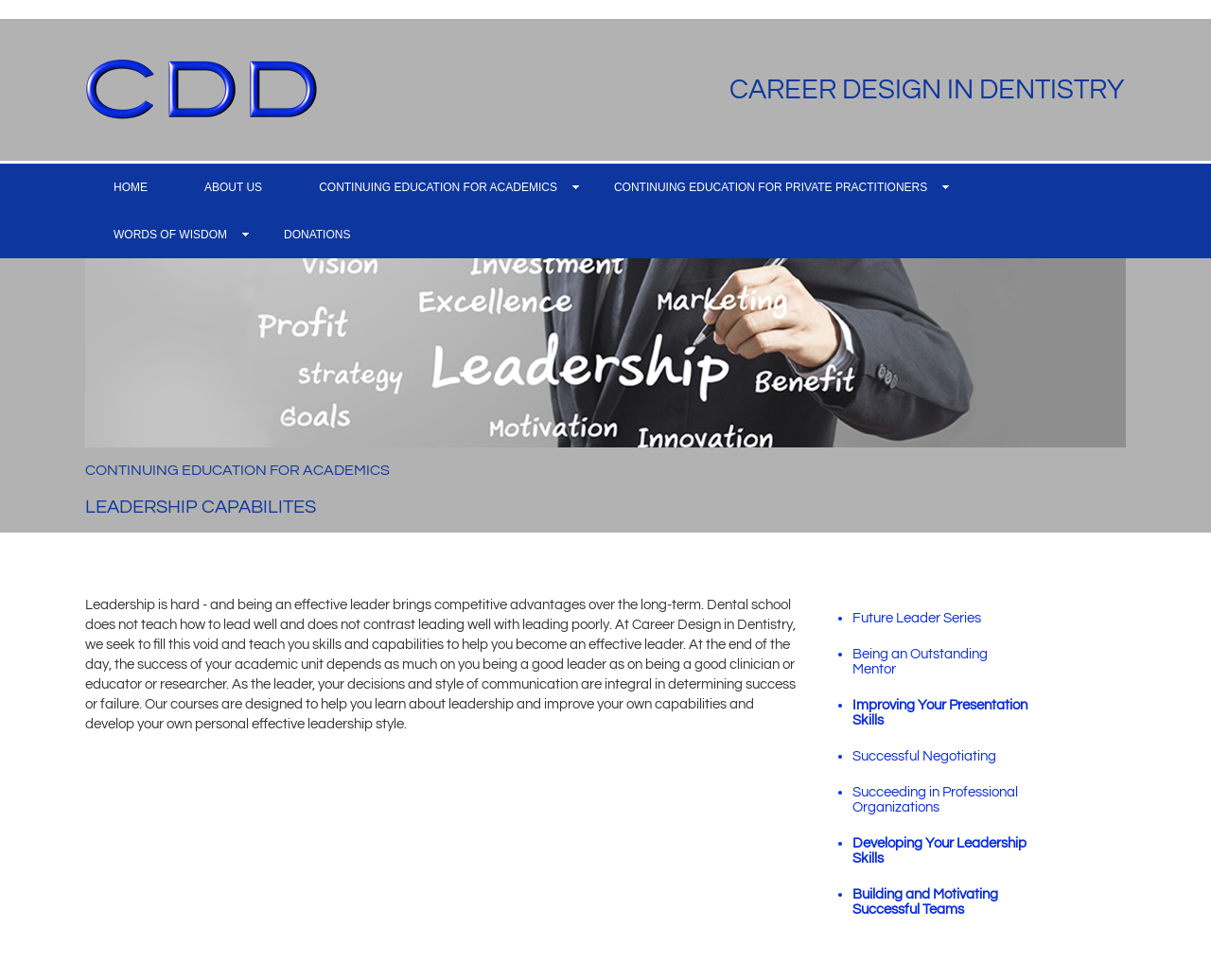Locate the bounding box coordinates of the element's region that should be clicked to carry out the following instruction: "Read about 'LEADERSHIP CAPABILITES'". The coordinates need to be four float numbers between 0 and 1, i.e., [left, top, right, bottom].

[0.07, 0.504, 0.322, 0.531]